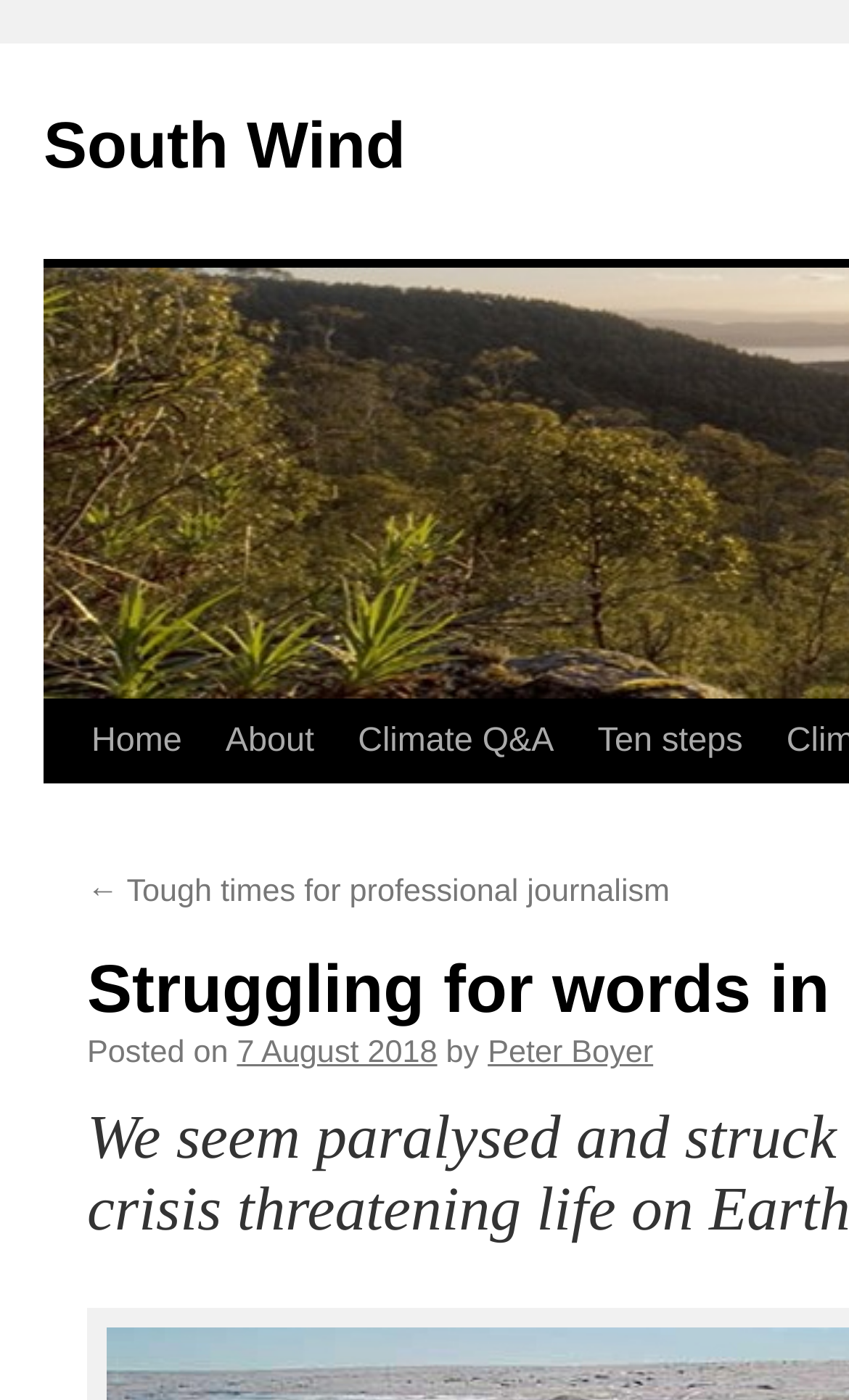From the webpage screenshot, identify the region described by Ten steps. Provide the bounding box coordinates as (top-left x, top-left y, bottom-right x, bottom-right y), with each value being a floating point number between 0 and 1.

[0.605, 0.501, 0.799, 0.619]